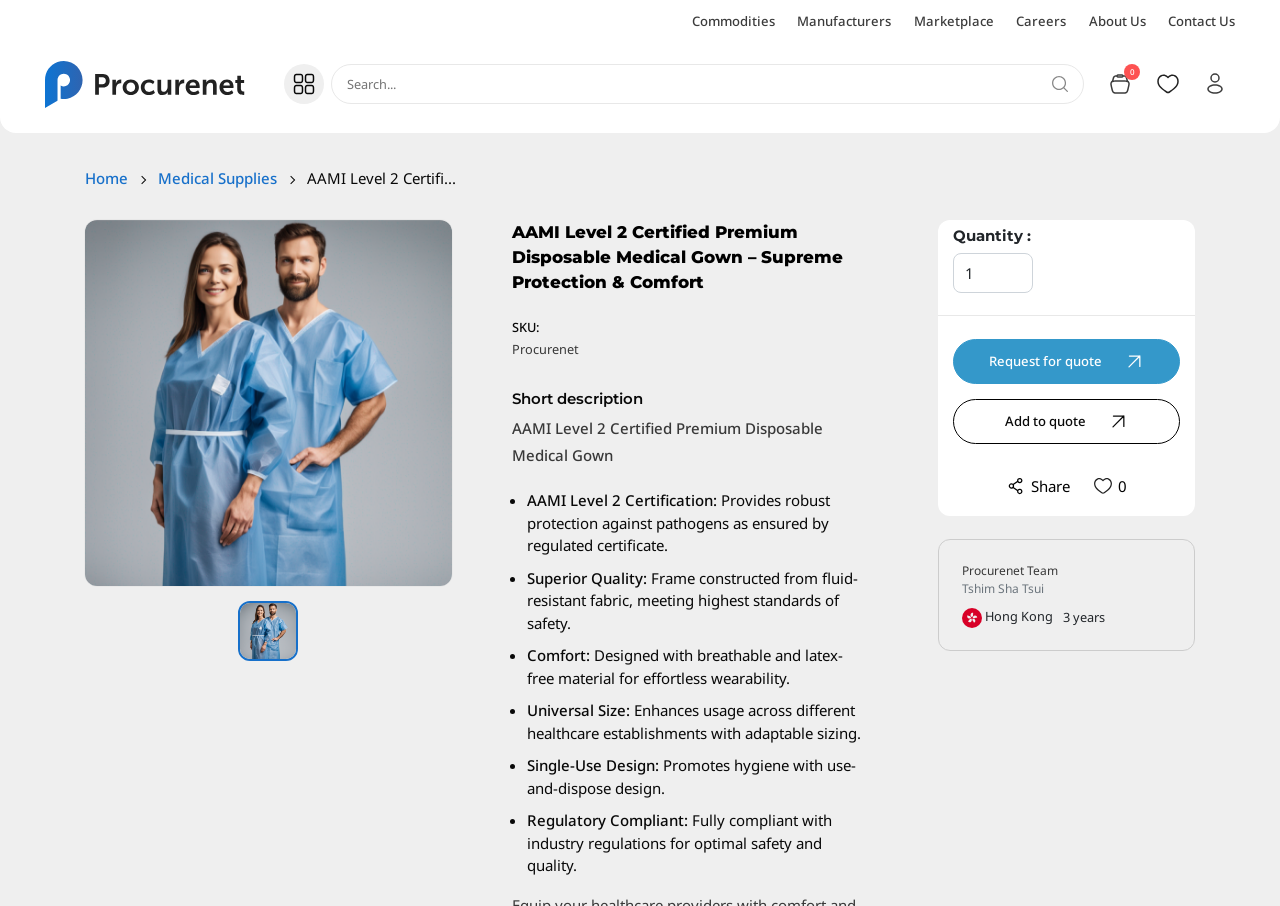Please provide the bounding box coordinates for the element that needs to be clicked to perform the following instruction: "Search for a product". The coordinates should be given as four float numbers between 0 and 1, i.e., [left, top, right, bottom].

[0.259, 0.071, 0.847, 0.115]